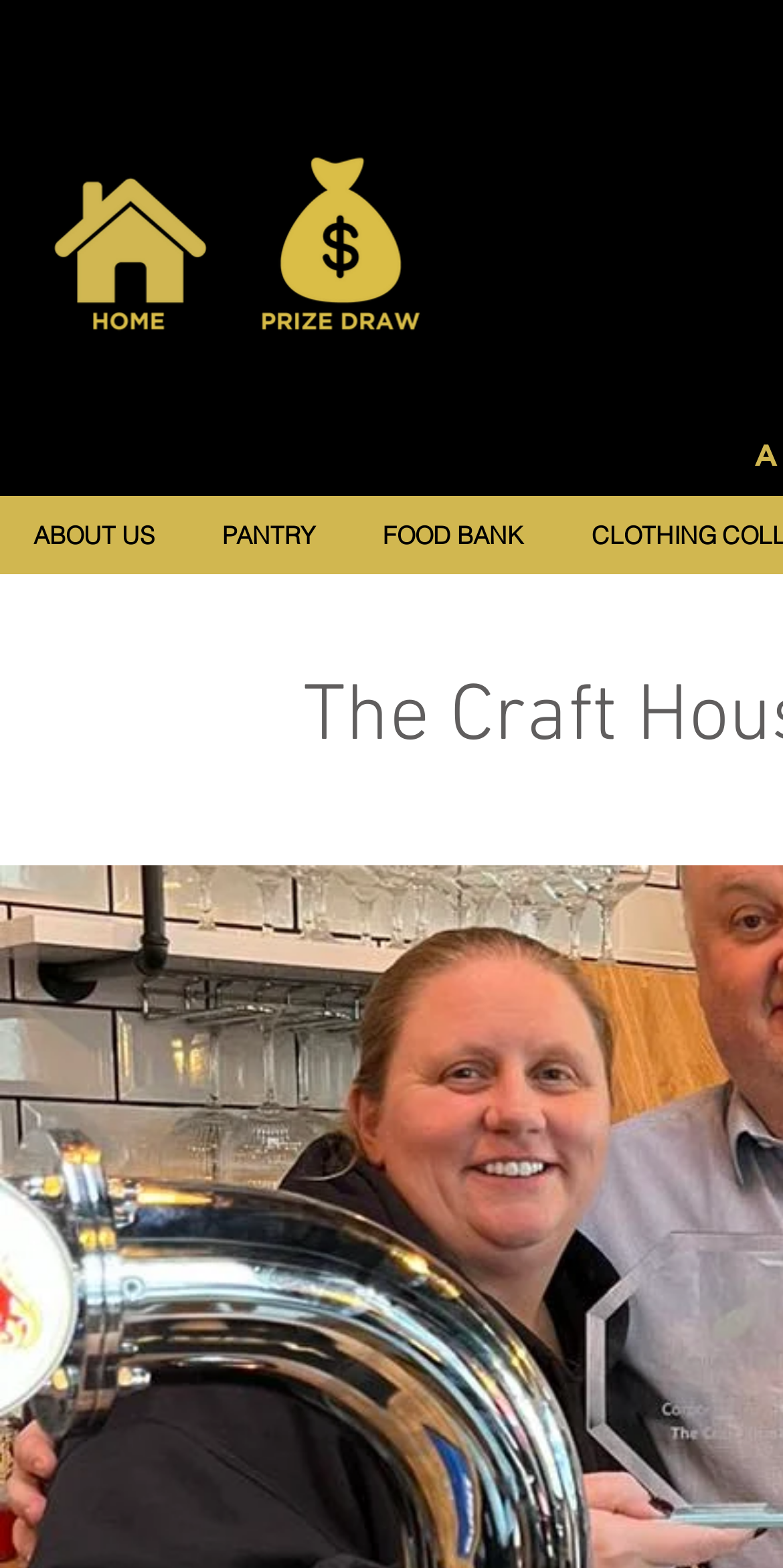What is the position of the 'FOOD BANK' link?
Look at the image and provide a short answer using one word or a phrase.

Rightmost